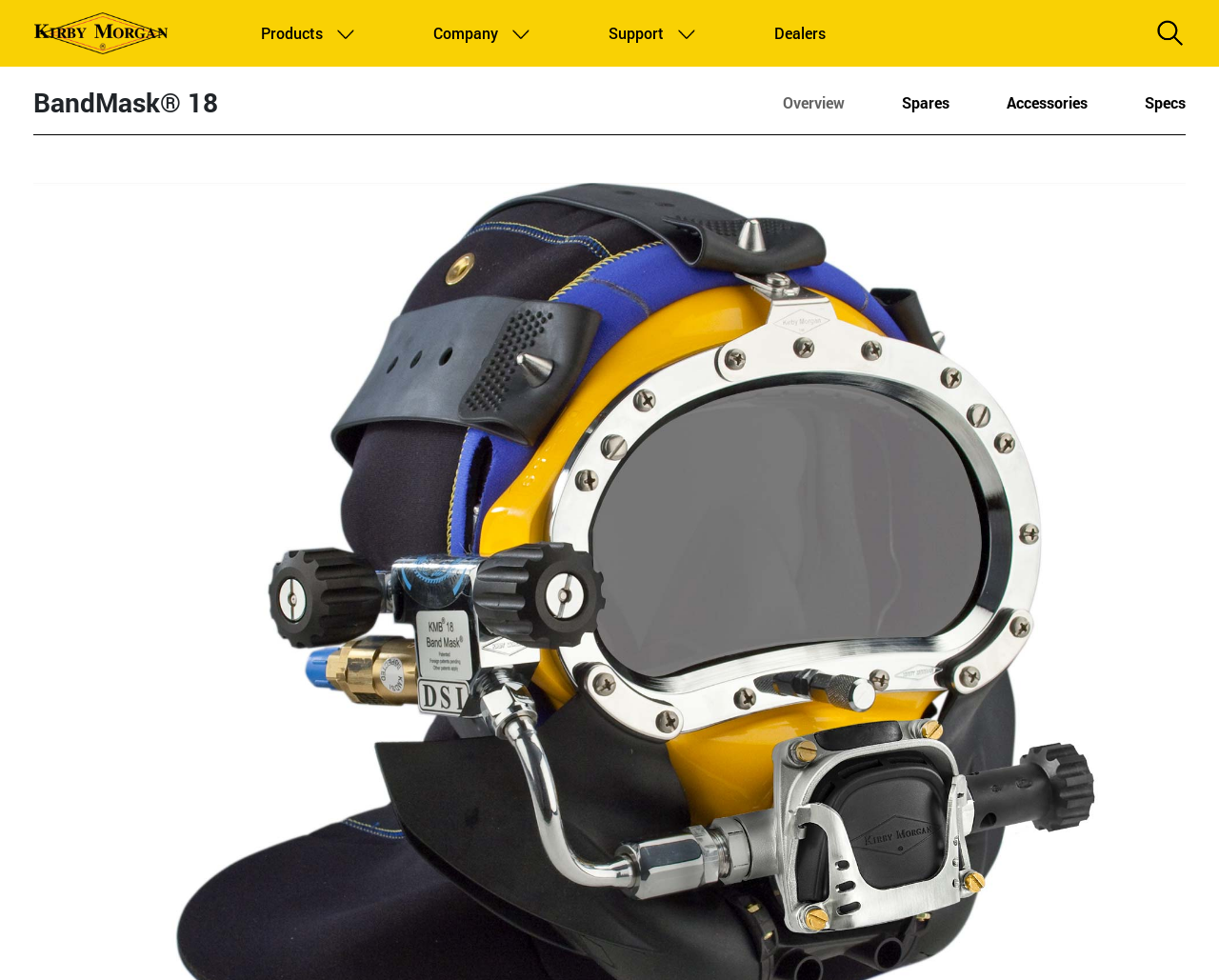Calculate the bounding box coordinates of the UI element given the description: "Specs".

[0.892, 0.094, 0.973, 0.115]